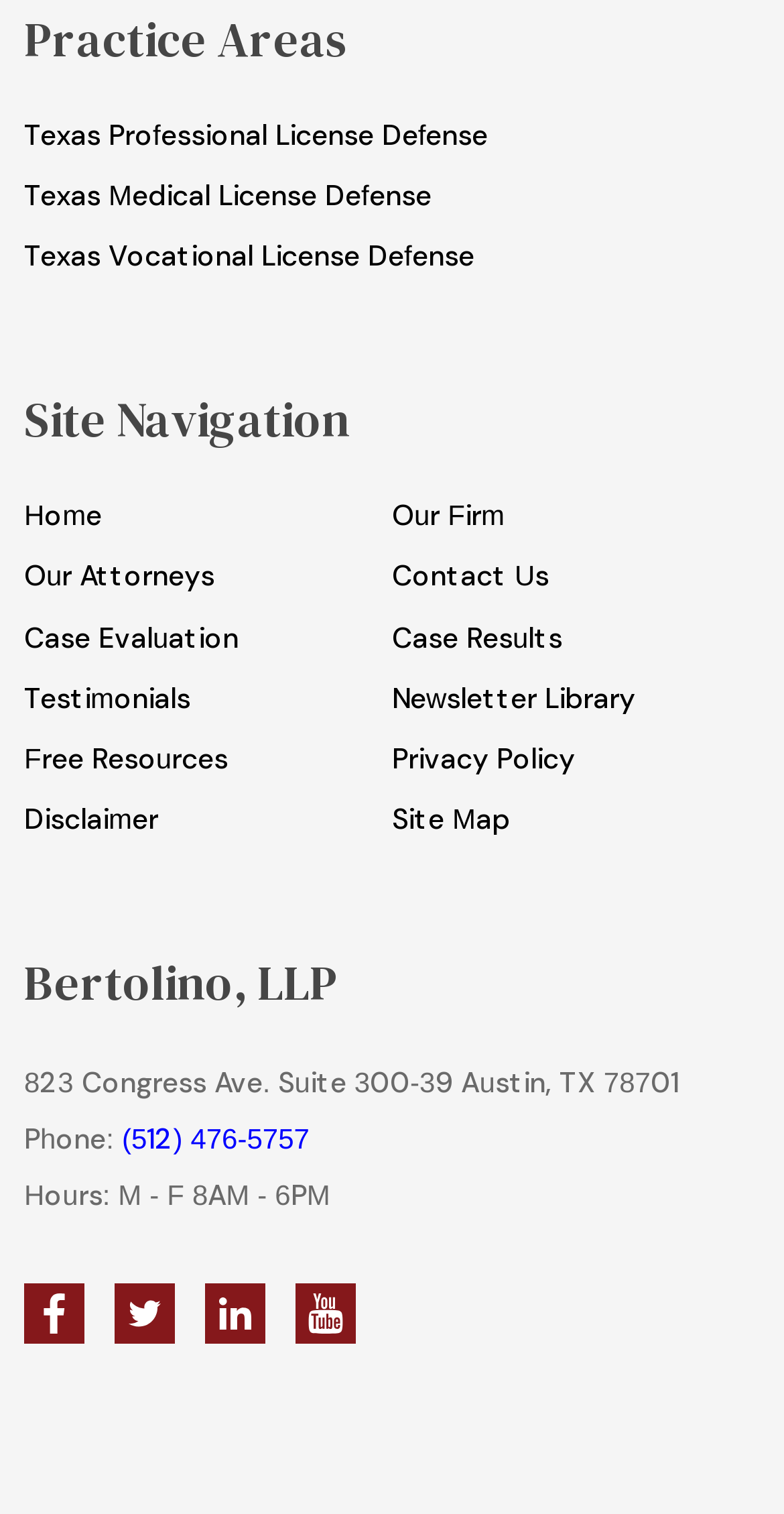Identify the bounding box of the UI element described as follows: "title="Youtube"". Provide the coordinates as four float numbers in the range of 0 to 1 [left, top, right, bottom].

[0.377, 0.848, 0.454, 0.888]